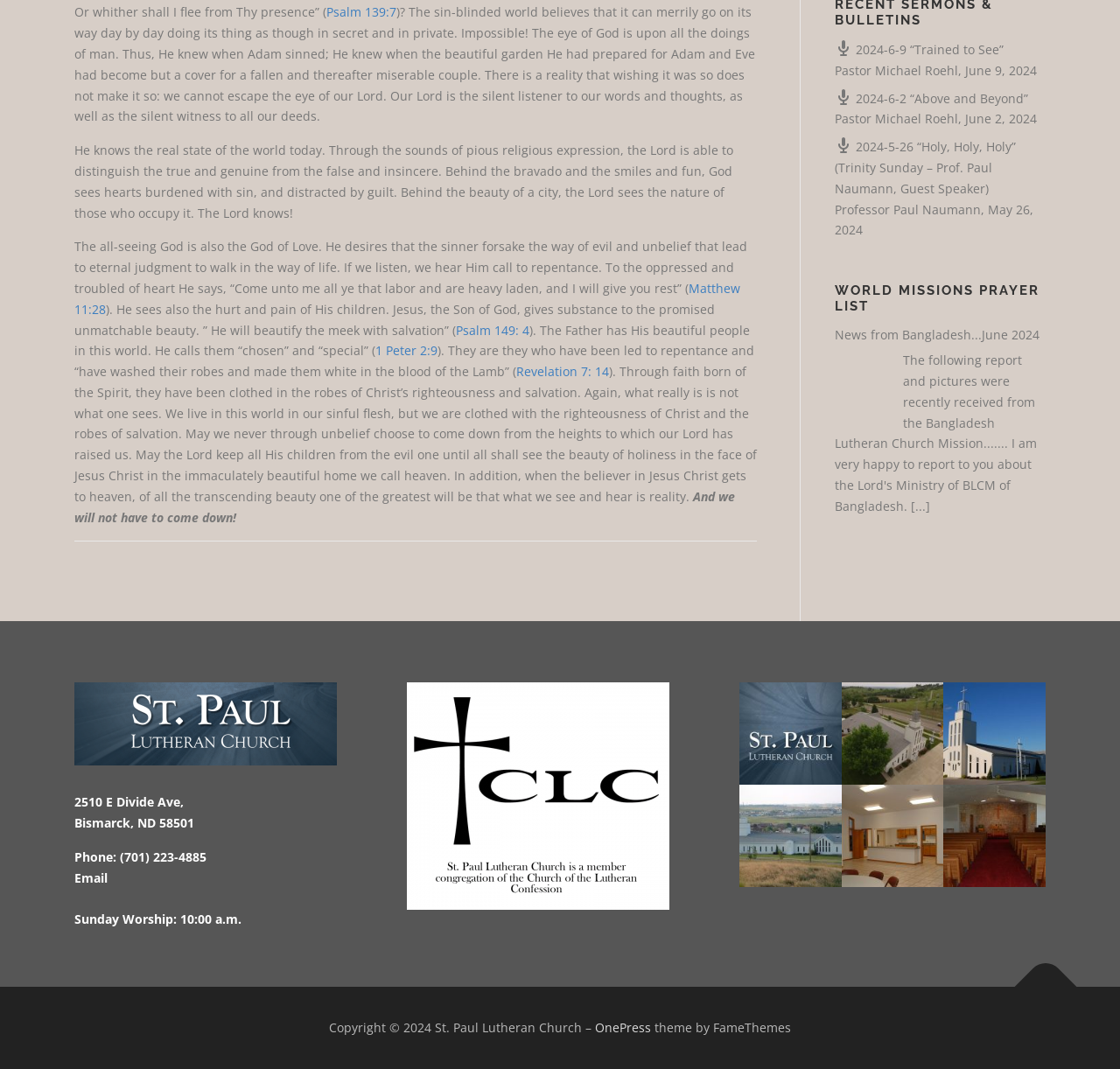Extract the bounding box coordinates for the HTML element that matches this description: "1 Peter 2:9". The coordinates should be four float numbers between 0 and 1, i.e., [left, top, right, bottom].

[0.335, 0.32, 0.391, 0.336]